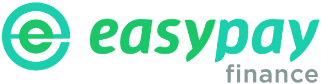Consider the image and give a detailed and elaborate answer to the question: 
What color is the word 'pay' in the logo?

The logo of EasyPay Finance features the word 'easy' in matching green and the word 'pay' in a softer gray, which creates a visual contrast and emphasizes the brand's identity.